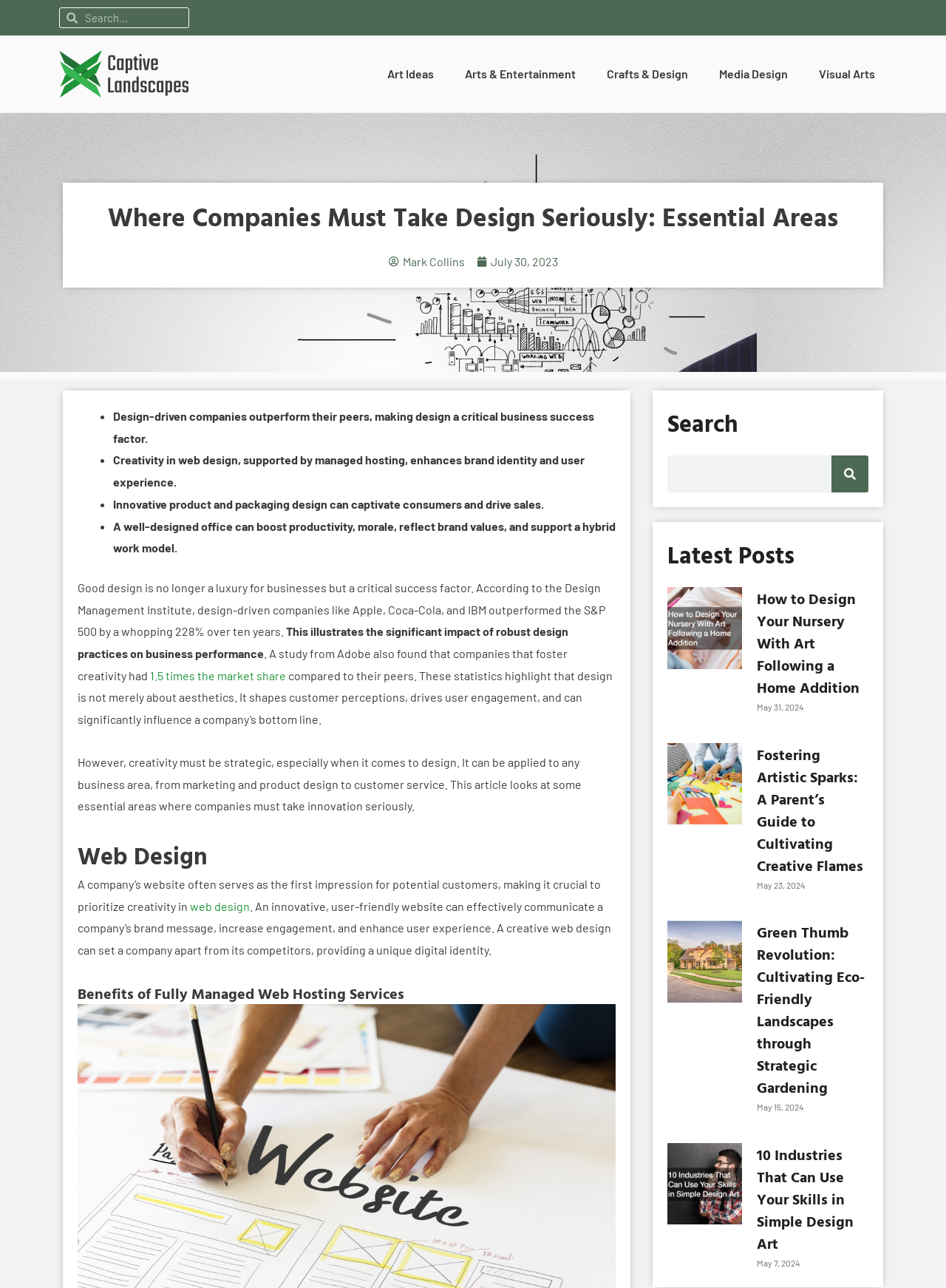Using the format (top-left x, top-left y, bottom-right x, bottom-right y), and given the element description, identify the bounding box coordinates within the screenshot: Visual Arts

[0.853, 0.043, 0.938, 0.072]